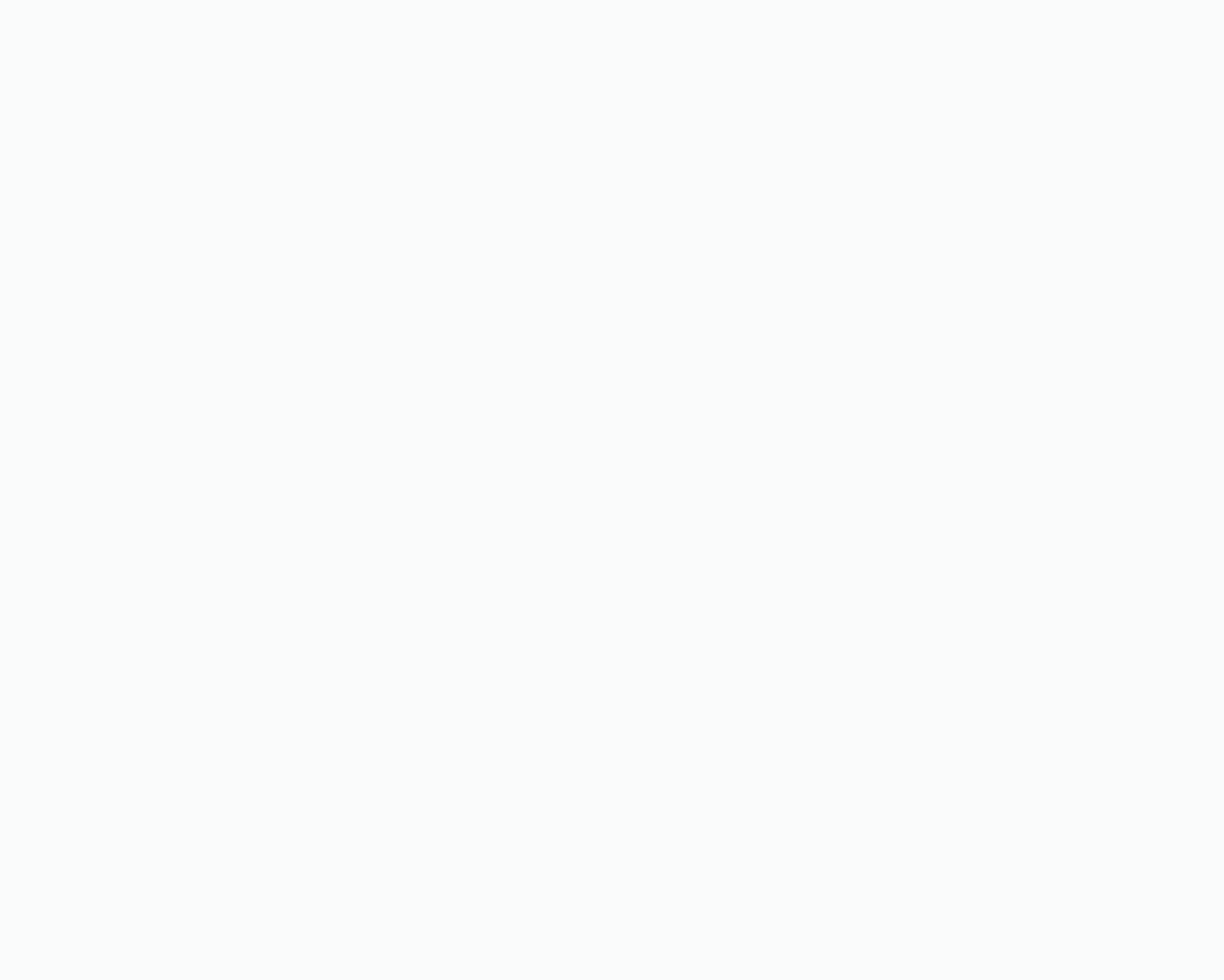What is the purpose of the 'Search' textbox?
Based on the visual content, answer with a single word or a brief phrase.

To search the repository